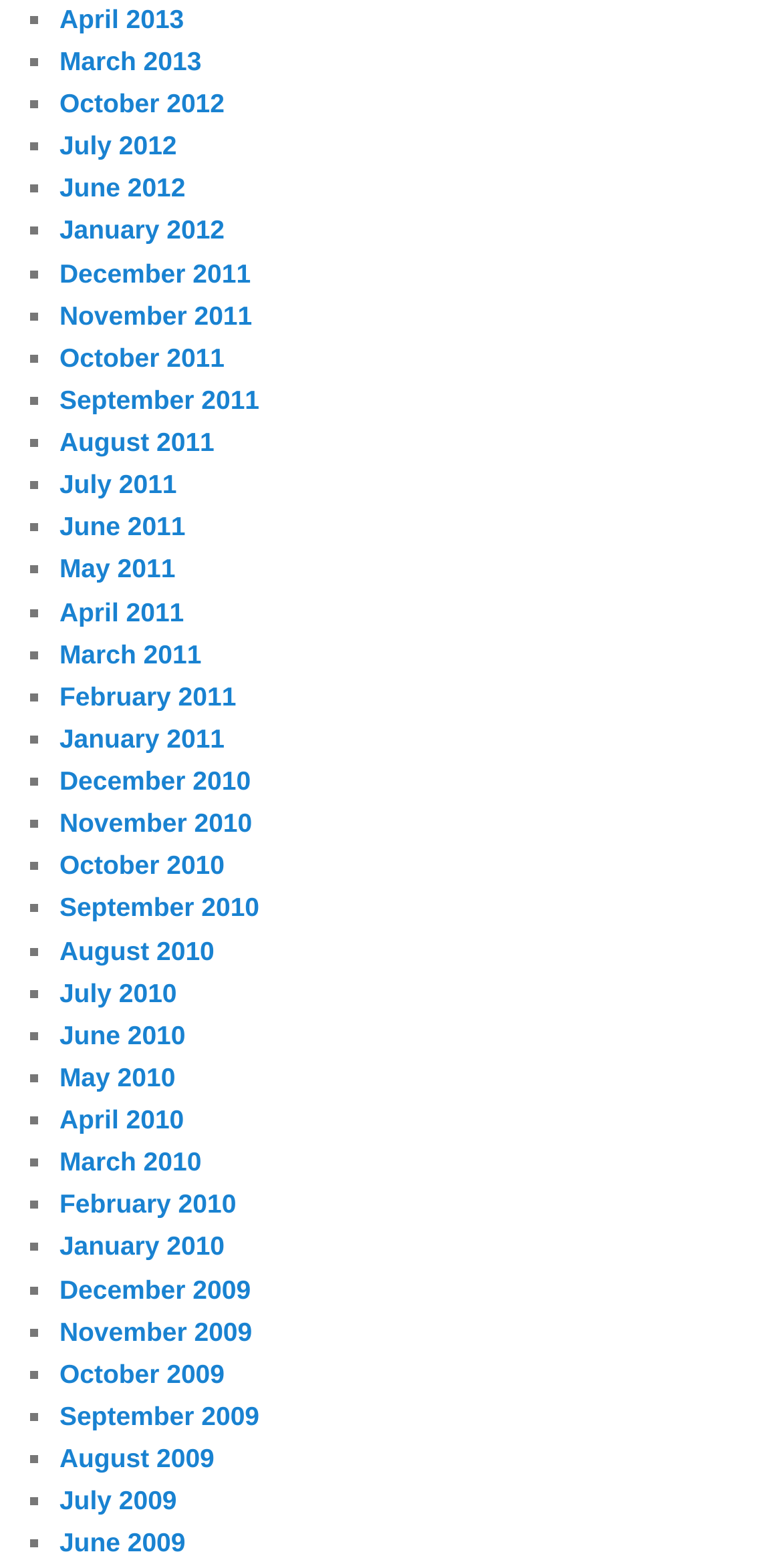What is the latest month listed?
We need a detailed and exhaustive answer to the question. Please elaborate.

I looked at the list of links and found the latest month listed, which is April 2013. This is the first link in the list.